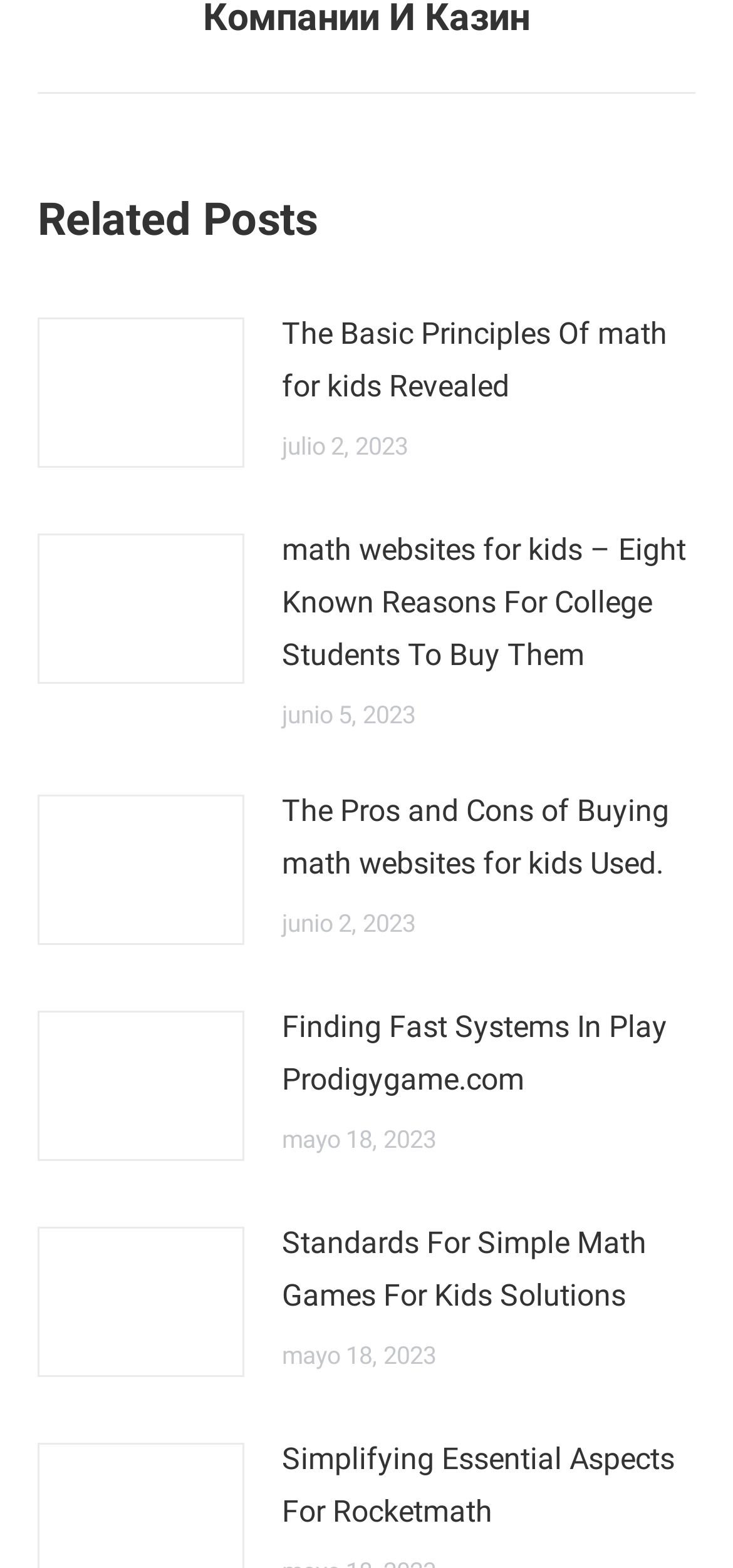Determine the bounding box coordinates of the region that needs to be clicked to achieve the task: "visit math websites for kids".

[0.385, 0.334, 0.949, 0.435]